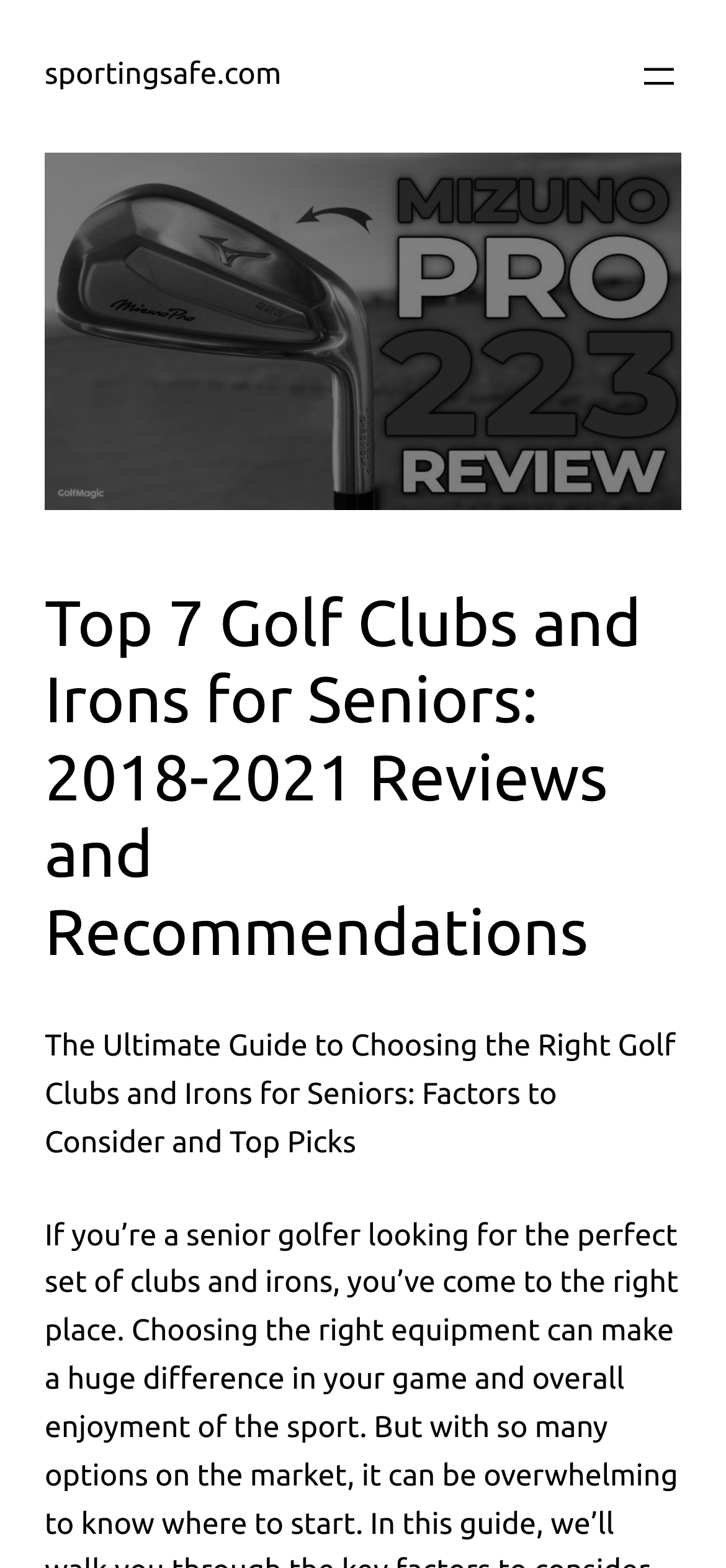Bounding box coordinates are specified in the format (top-left x, top-left y, bottom-right x, bottom-right y). All values are floating point numbers bounded between 0 and 1. Please provide the bounding box coordinate of the region this sentence describes: sportingsafe.com

[0.062, 0.037, 0.388, 0.059]